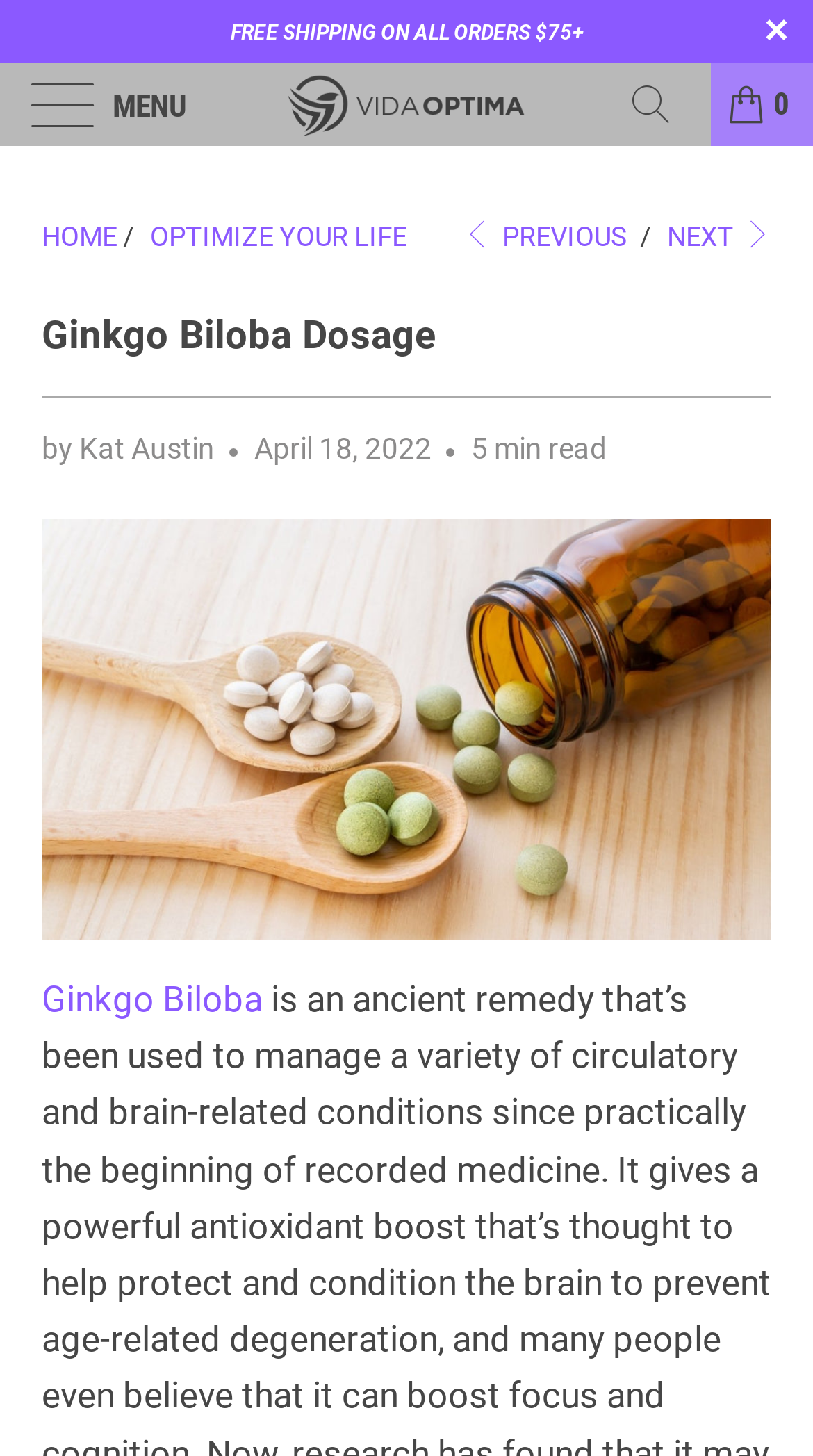Please find the bounding box coordinates of the section that needs to be clicked to achieve this instruction: "Click on the NEXT button".

[0.821, 0.152, 0.949, 0.173]